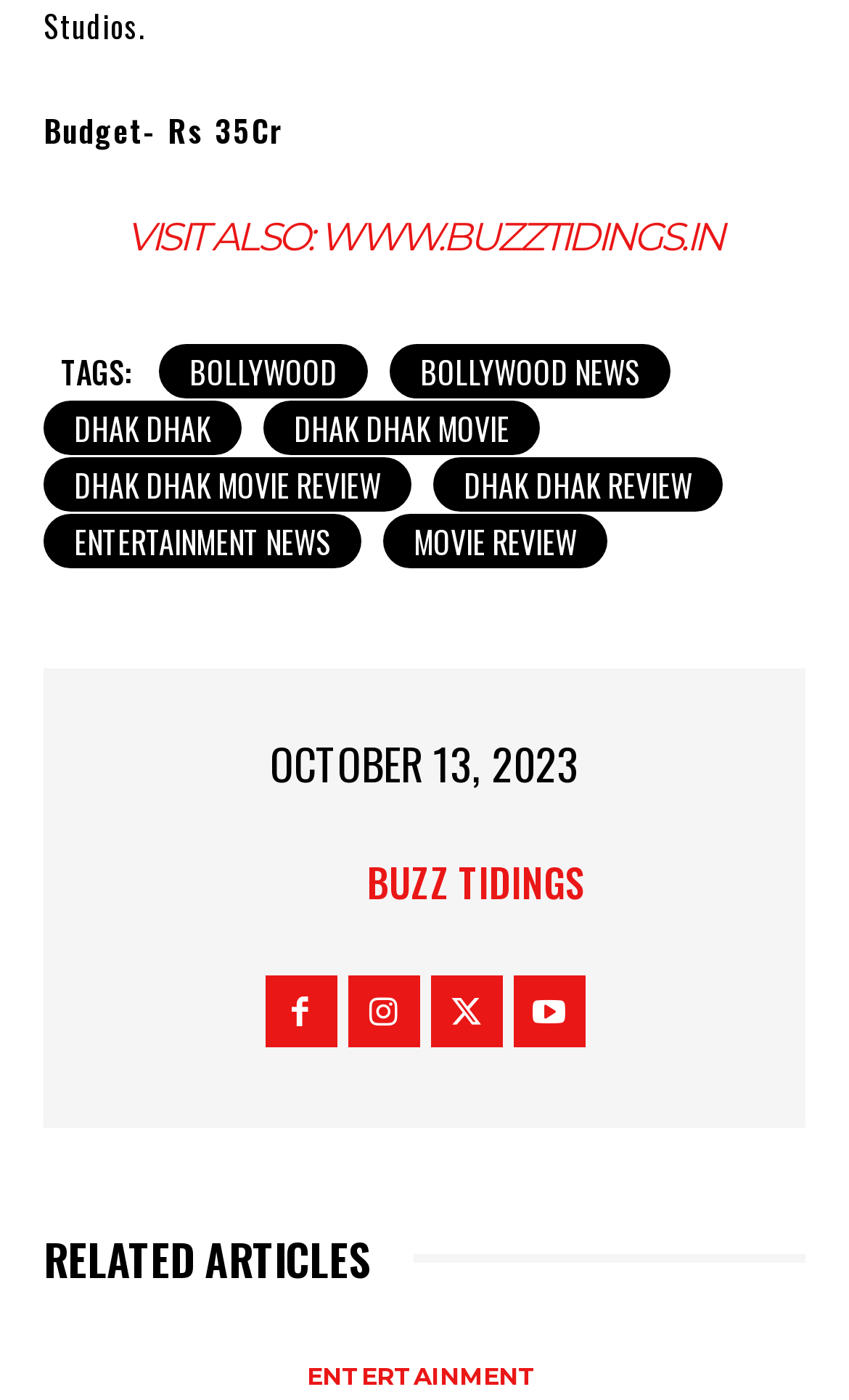Pinpoint the bounding box coordinates of the clickable area necessary to execute the following instruction: "Visit the 'DHAK DHAK MOVIE REVIEW' page". The coordinates should be given as four float numbers between 0 and 1, namely [left, top, right, bottom].

[0.051, 0.327, 0.485, 0.366]